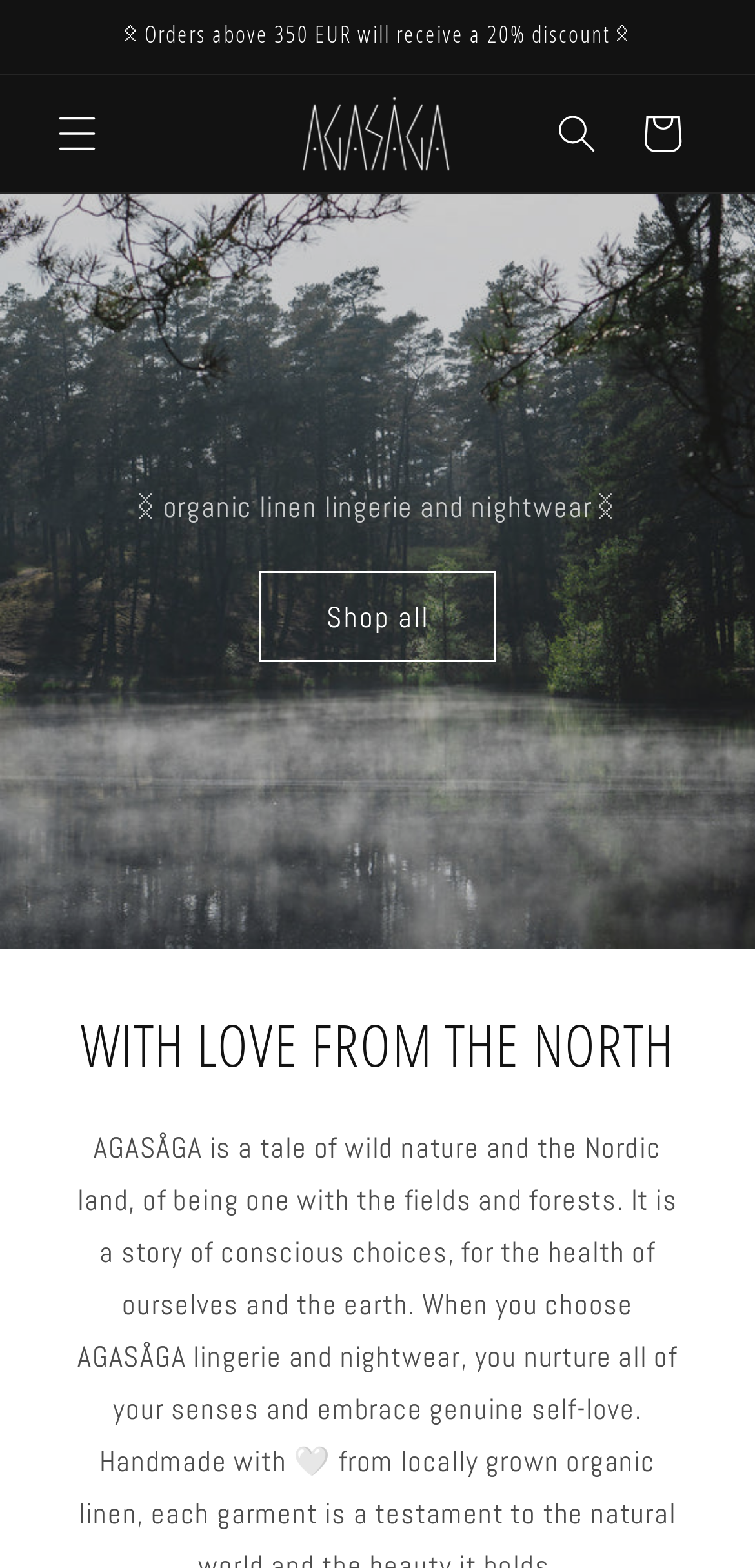Summarize the webpage comprehensively, mentioning all visible components.

This webpage is an e-commerce platform for a brand called "agasaga" that specializes in handmade organic linen lingerie, nightwear, and loungewear. At the top of the page, there is an announcement section that takes up most of the width, with a message stating that orders above 350 EUR will receive a 20% discount. Below this section, on the left side, there is a menu button. 

To the right of the menu button, the brand name "agasaga" is prominently displayed in a heading, accompanied by a small image of the brand's logo. On the right side of the page, there is a search button and a link to the shopping cart. 

Further down the page, there is a section that showcases the brand's products, with a heading that reads "WITH LOVE FROM THE NORTH". Above this heading, there is a paragraph of text that describes the brand's products, mentioning organic linen lingerie and nightwear. Below this text, there is a "Shop all" link that likely directs users to the product catalog.